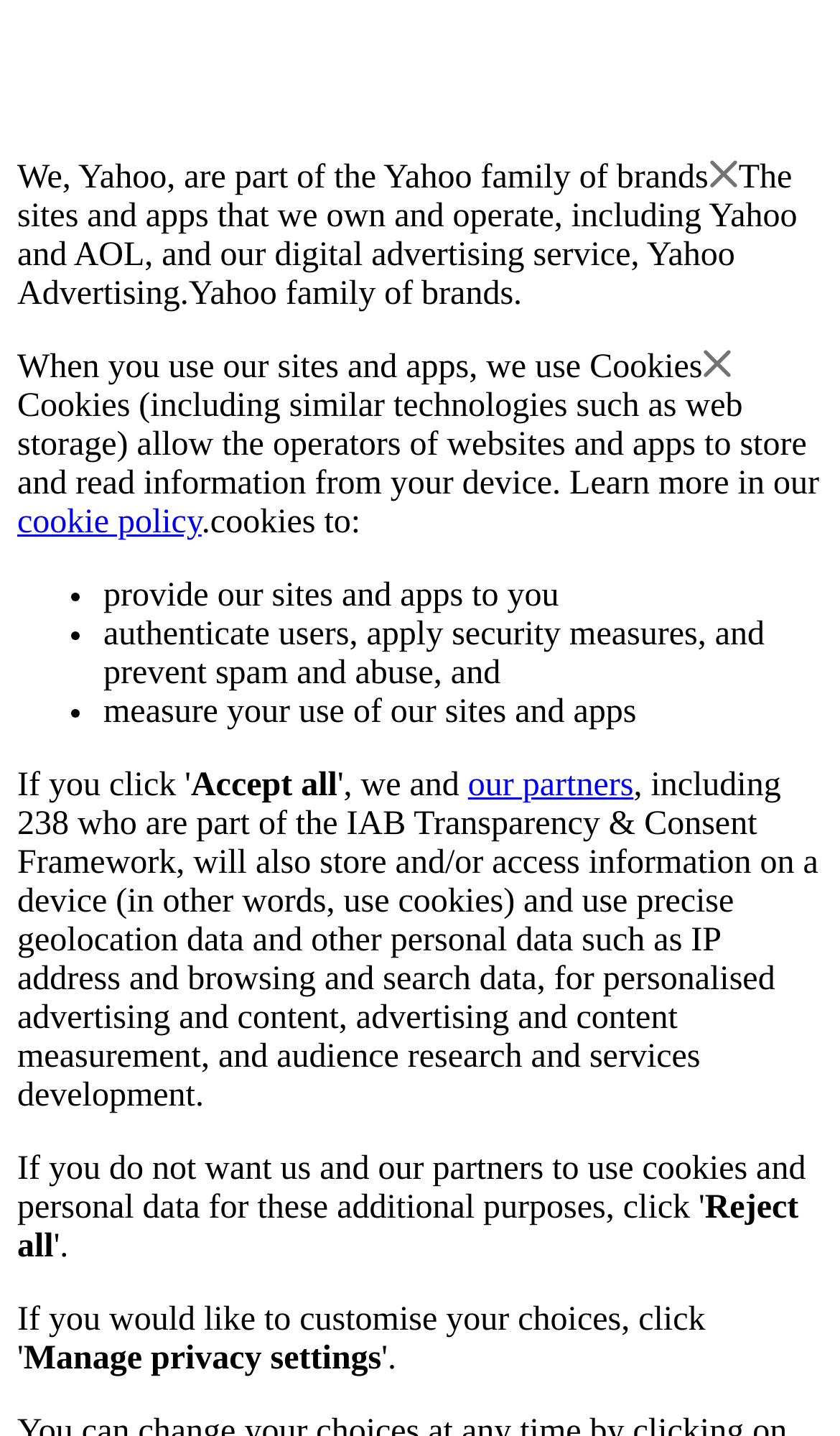Based on the element description our partners, identify the bounding box coordinates for the UI element. The coordinates should be in the format (top-left x, top-left y, bottom-right x, bottom-right y) and within the 0 to 1 range.

[0.557, 0.534, 0.754, 0.56]